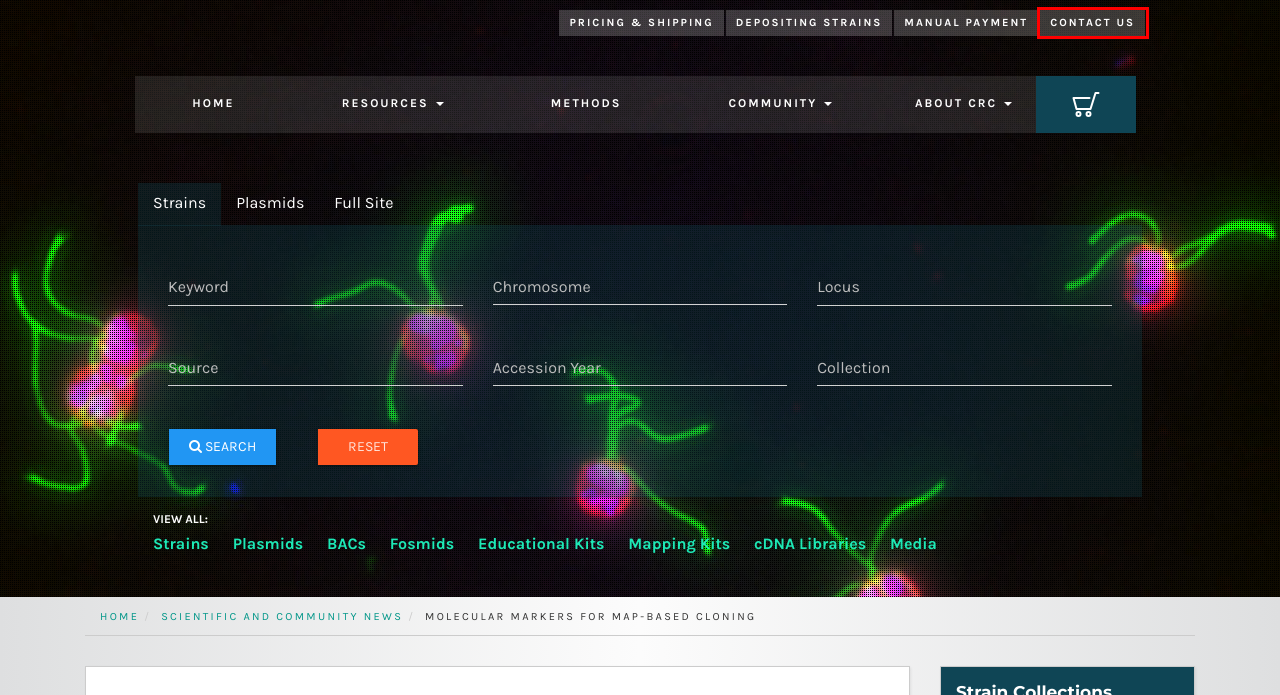Examine the screenshot of a webpage with a red bounding box around a UI element. Select the most accurate webpage description that corresponds to the new page after clicking the highlighted element. Here are the choices:
A. Resources - Chlamydomonas Resource Center
B. BACs - Chlamydomonas Resource Center
C. Media Archives - Chlamydomonas Resource Center
D. Plasmids Archives - Chlamydomonas Resource Center
E. cDNA Libraries Archives - Chlamydomonas Resource Center
F. Strains Archives - Chlamydomonas Resource Center
G. Depositing Strains - Chlamydomonas Resource Center
H. Contact Us - Chlamydomonas Resource Center

H